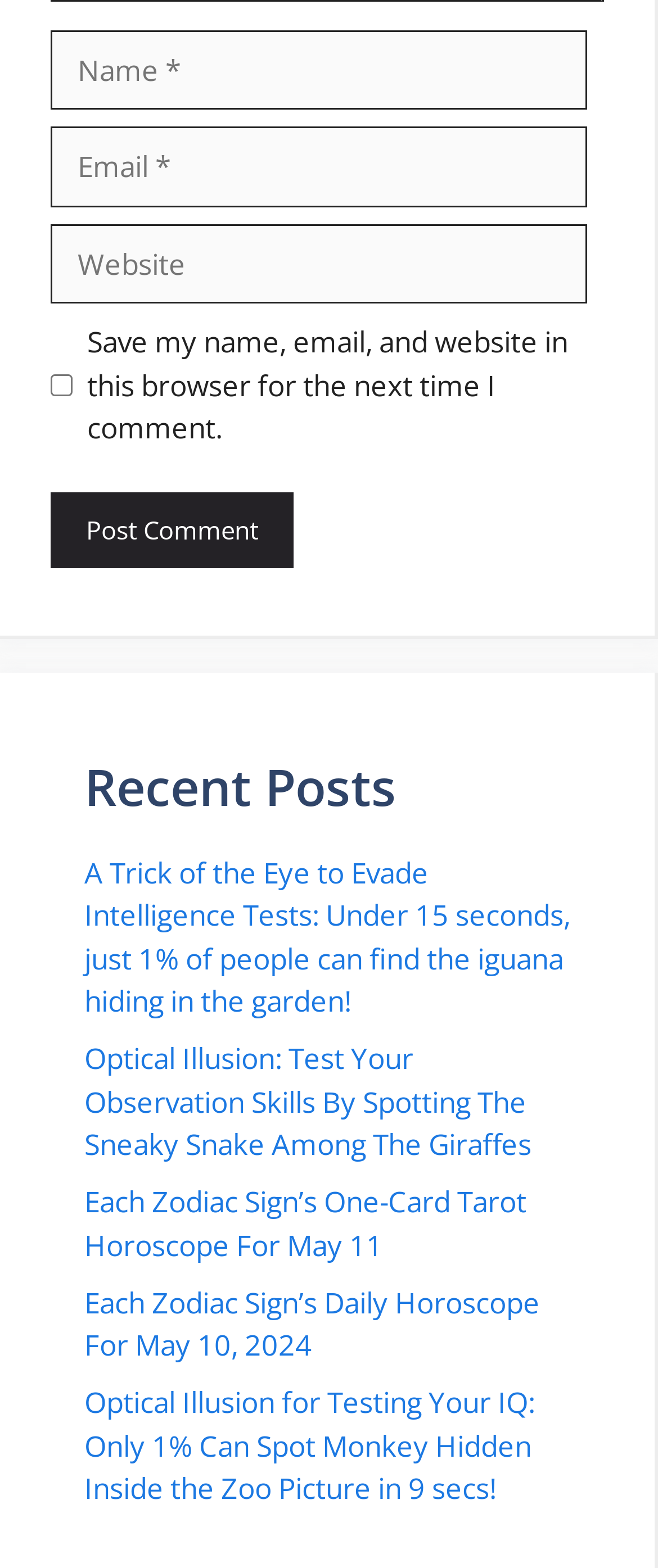Is the 'Website' textbox required? Look at the image and give a one-word or short phrase answer.

No